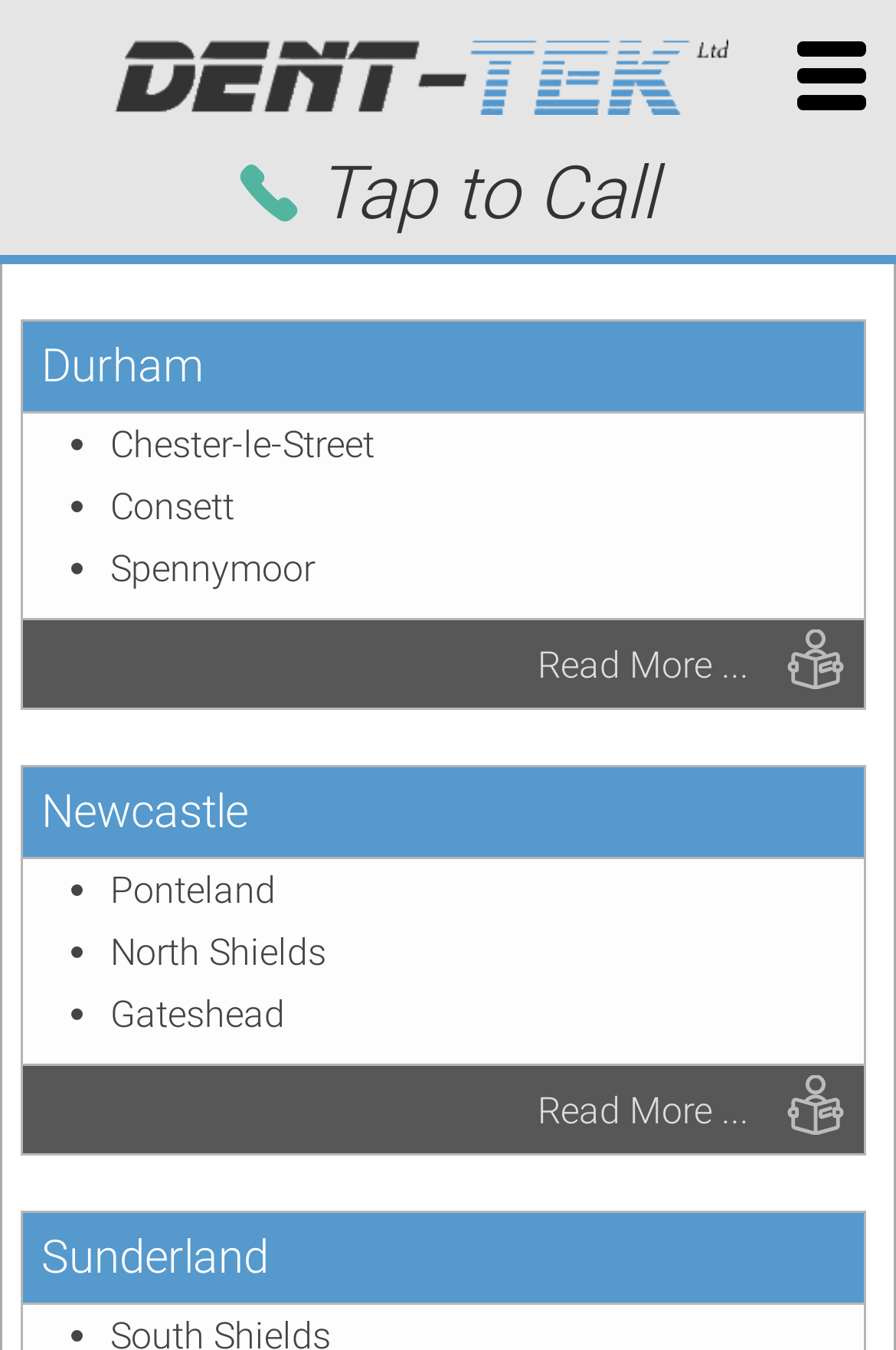What is the purpose of the 'Tap to Call' link?
Provide a one-word or short-phrase answer based on the image.

To make a phone call